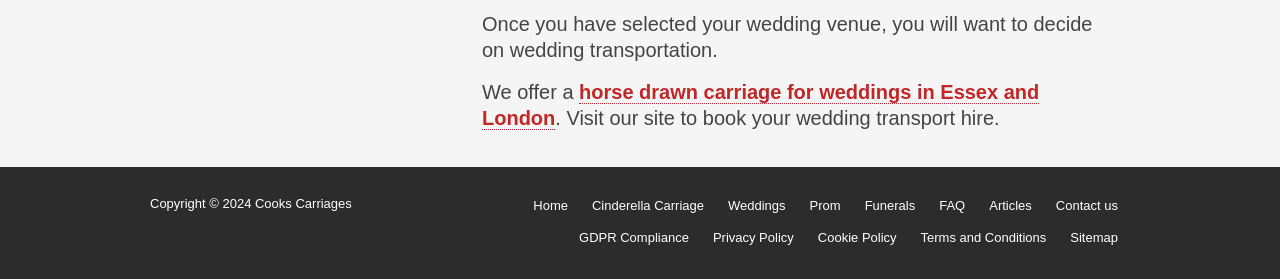Can you give a comprehensive explanation to the question given the content of the image?
What is the purpose of the website?

The webpage mentions 'book your wedding transport hire' in the StaticText element with ID 429, indicating that the purpose of the website is to facilitate wedding transport hire.